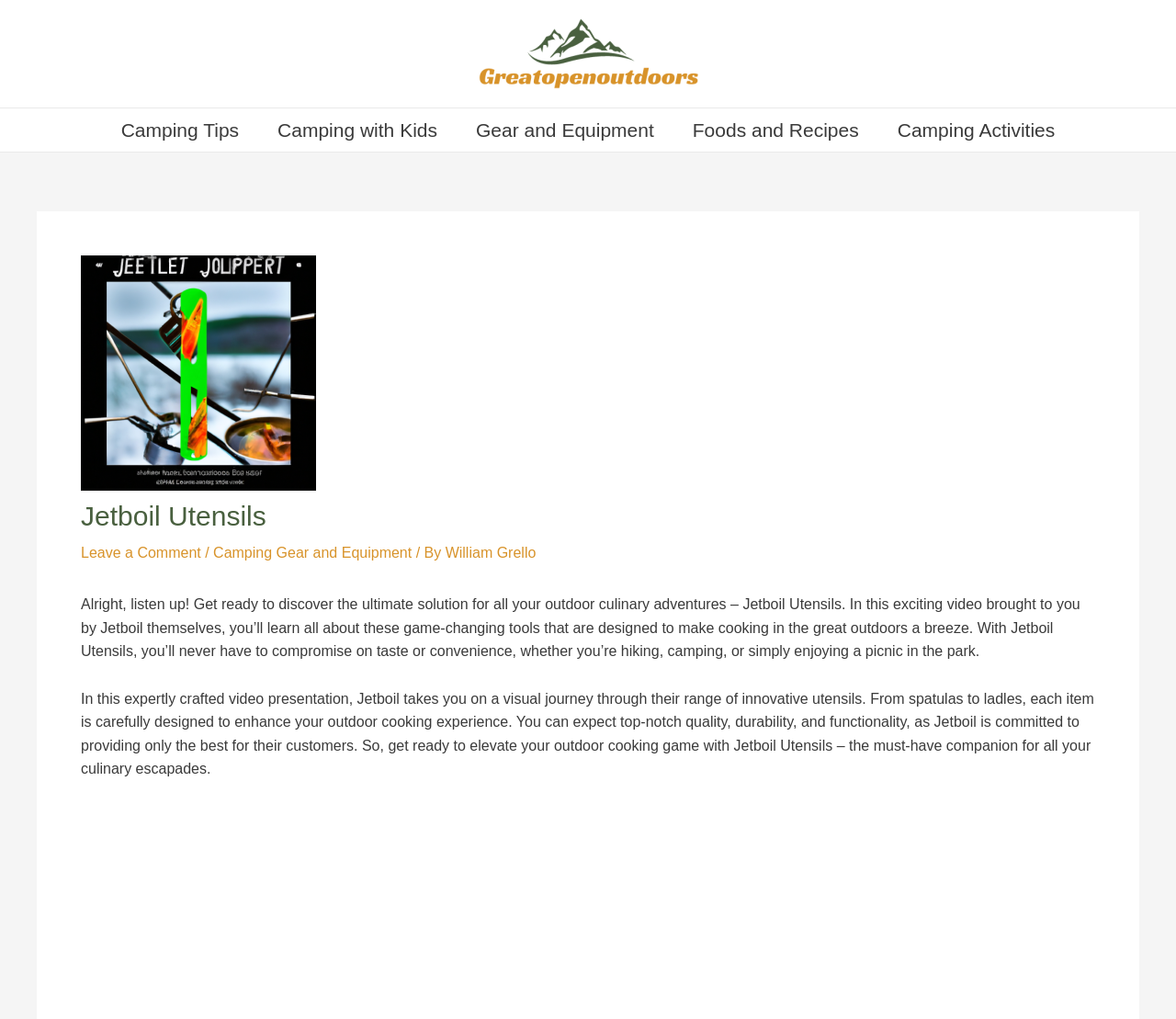Find the bounding box coordinates for the area that must be clicked to perform this action: "Explore the TECHNOLOGY section".

None